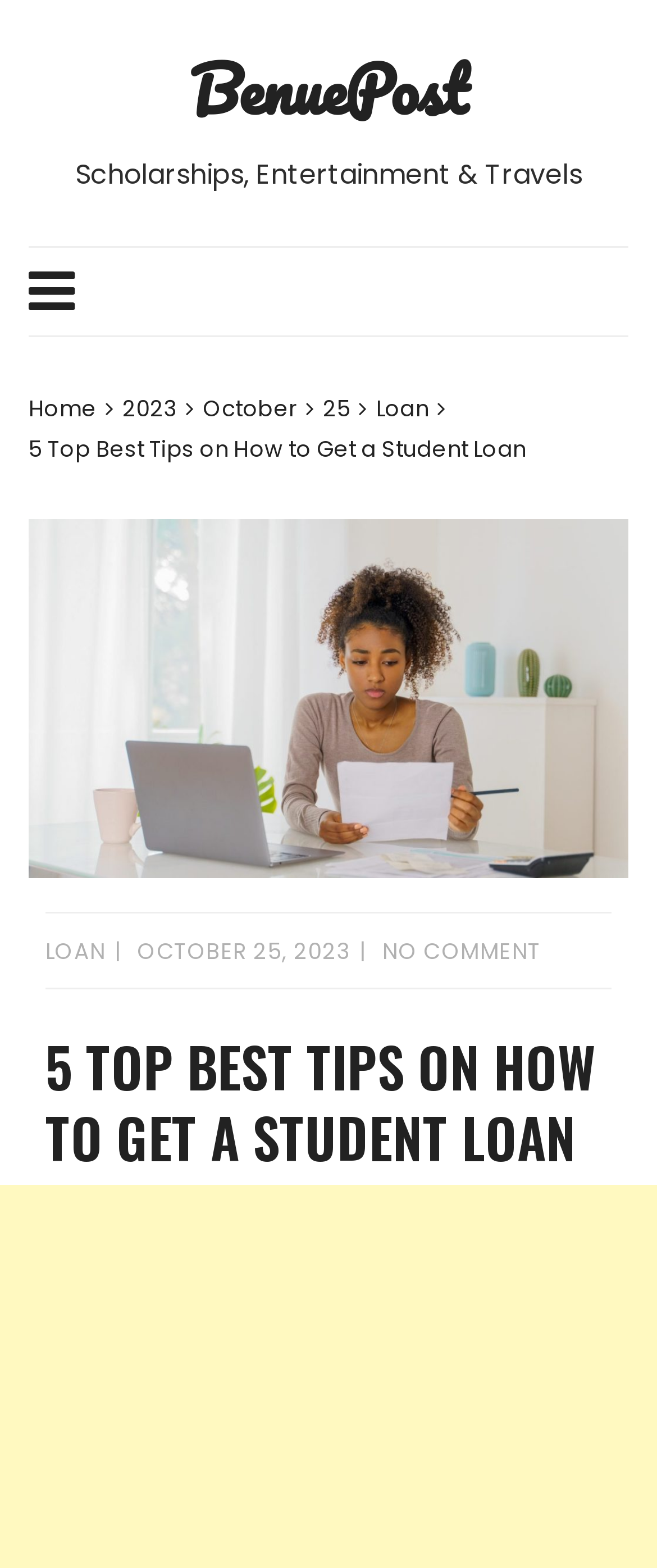Can you show the bounding box coordinates of the region to click on to complete the task described in the instruction: "Click on the BenuePost link"?

[0.288, 0.023, 0.712, 0.09]